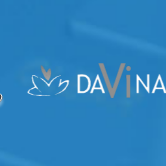What symbol is to the left of the text?
Make sure to answer the question with a detailed and comprehensive explanation.

The delicate symbol to the left of the text resembles a stylized lotus flower, which suggests themes of growth, purity, and serenity, adding to the overall aesthetic of the logo.